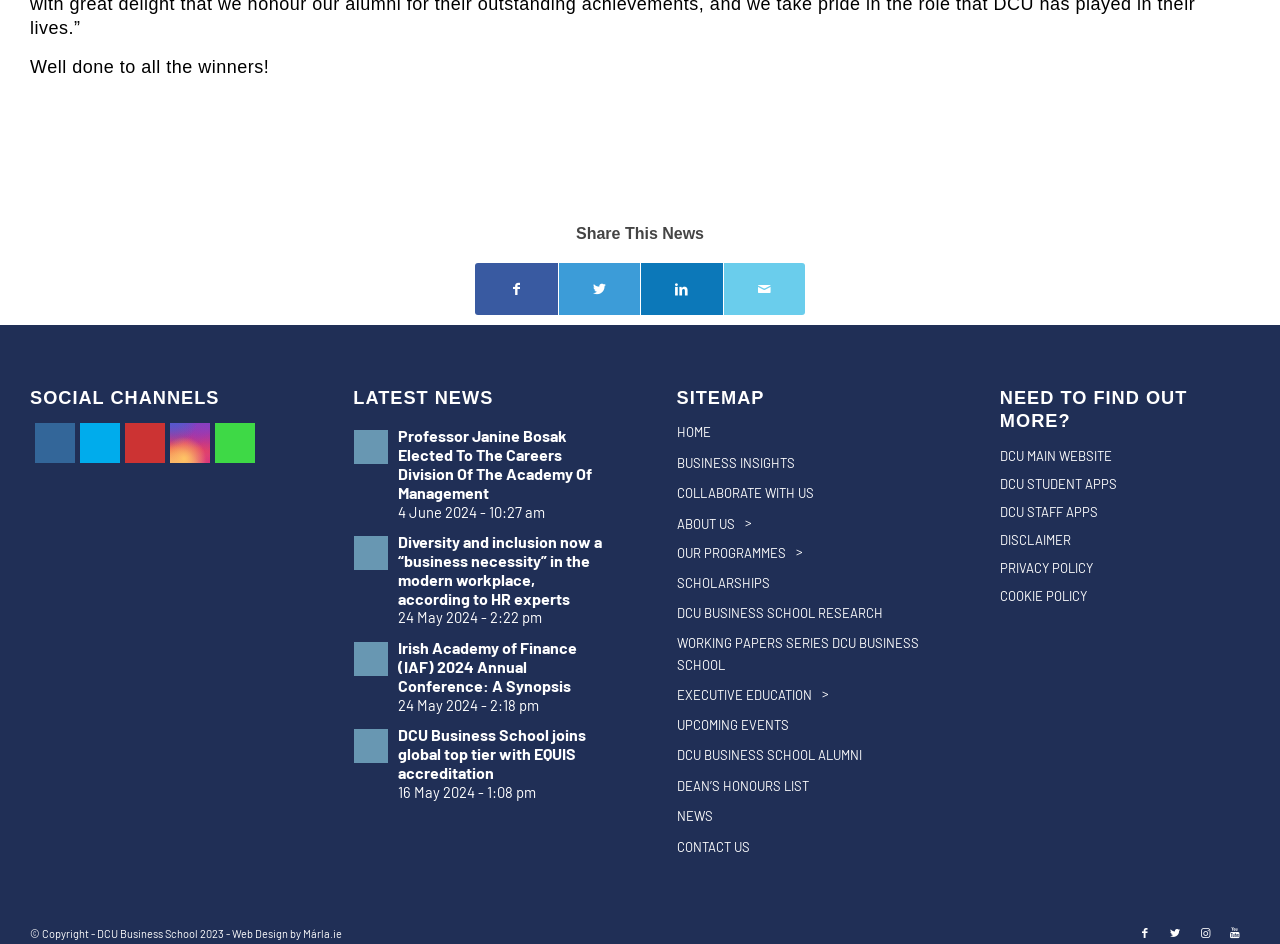Reply to the question with a single word or phrase:
What is the congratulatory message at the top?

Well done to all the winners!